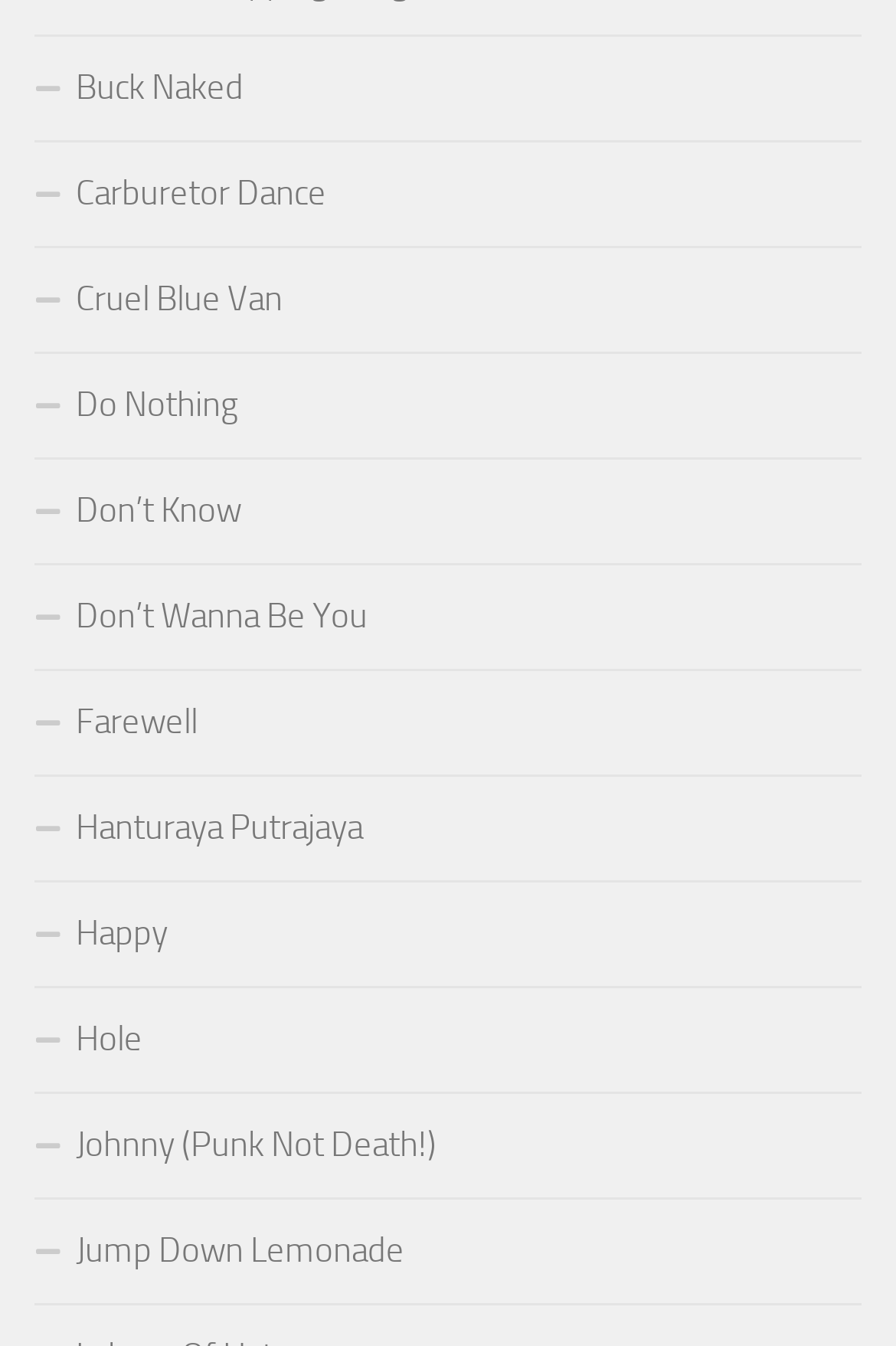Pinpoint the bounding box coordinates of the clickable element needed to complete the instruction: "go to Johnny (Punk Not Death!)". The coordinates should be provided as four float numbers between 0 and 1: [left, top, right, bottom].

[0.038, 0.812, 0.962, 0.891]